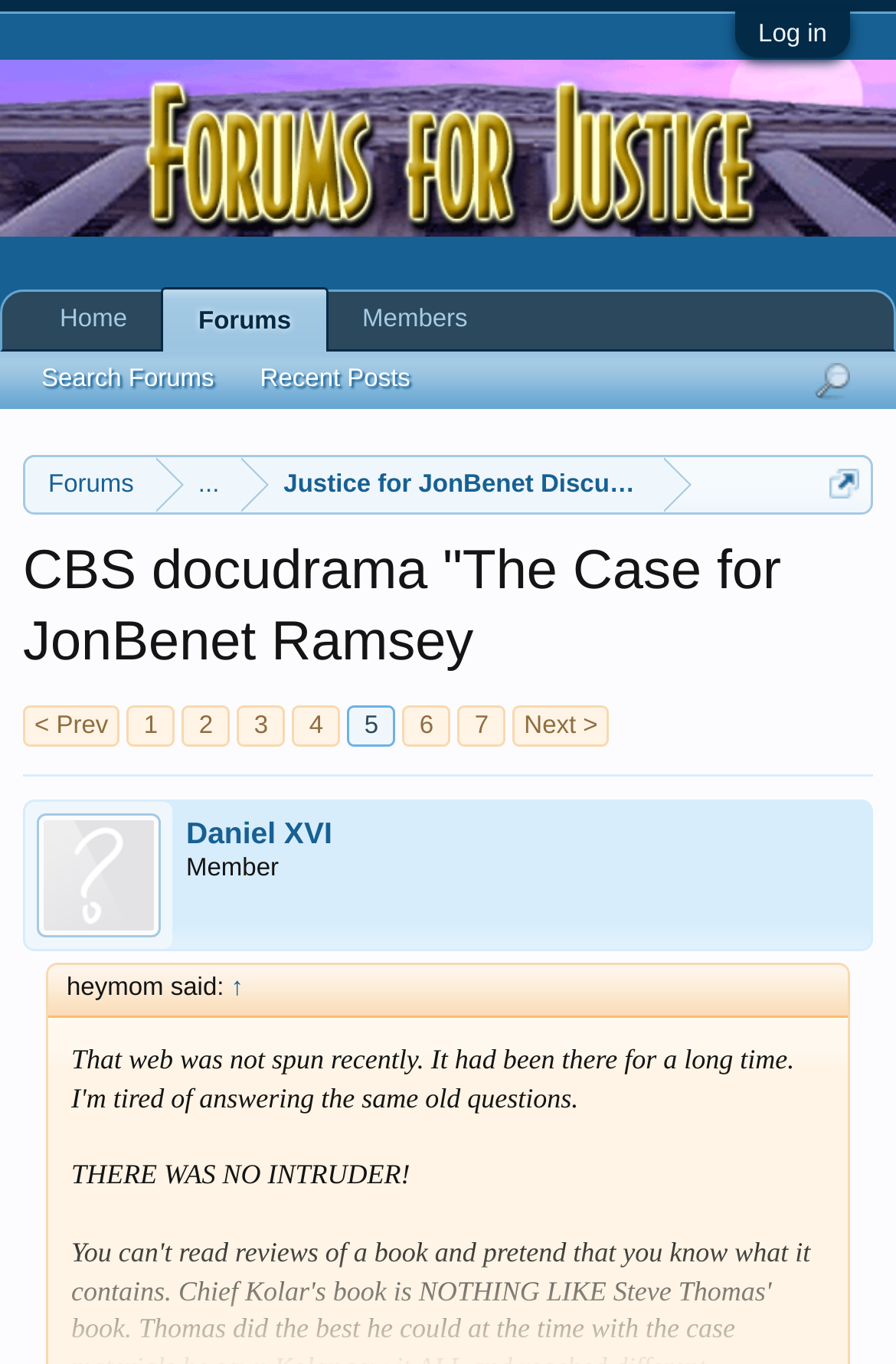Look at the image and give a detailed response to the following question: What is the name of the latest member?

I found the 'Latest Member:' text on the page, and the corresponding link is 'cottonstar'. Therefore, the name of the latest member is cottonstar.